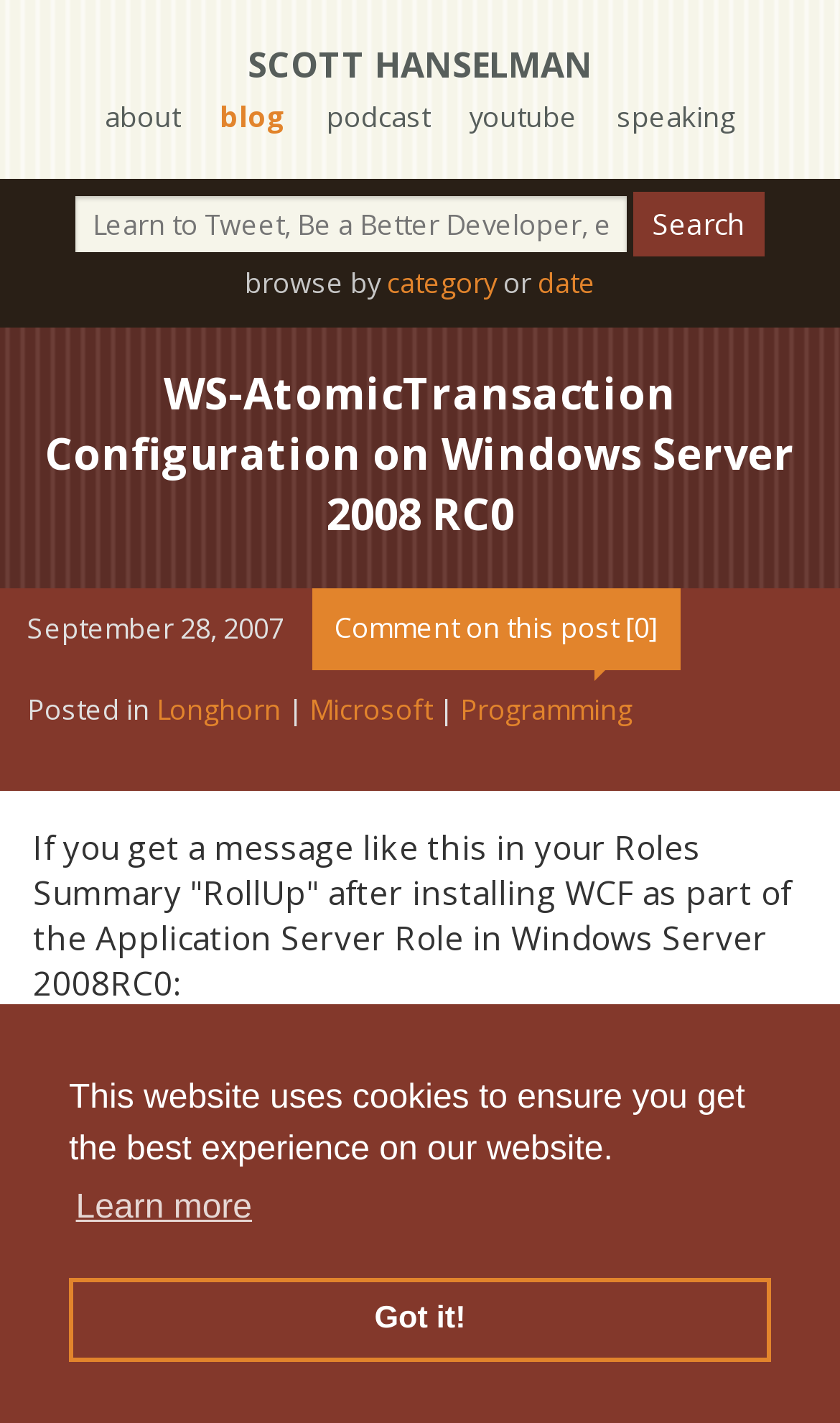How many categories are mentioned in the blog post?
Please ensure your answer is as detailed and informative as possible.

The blog post mentions three categories: 'Longhorn', 'Microsoft', and 'Programming'. These categories are listed horizontally next to each other, separated by '|' characters.